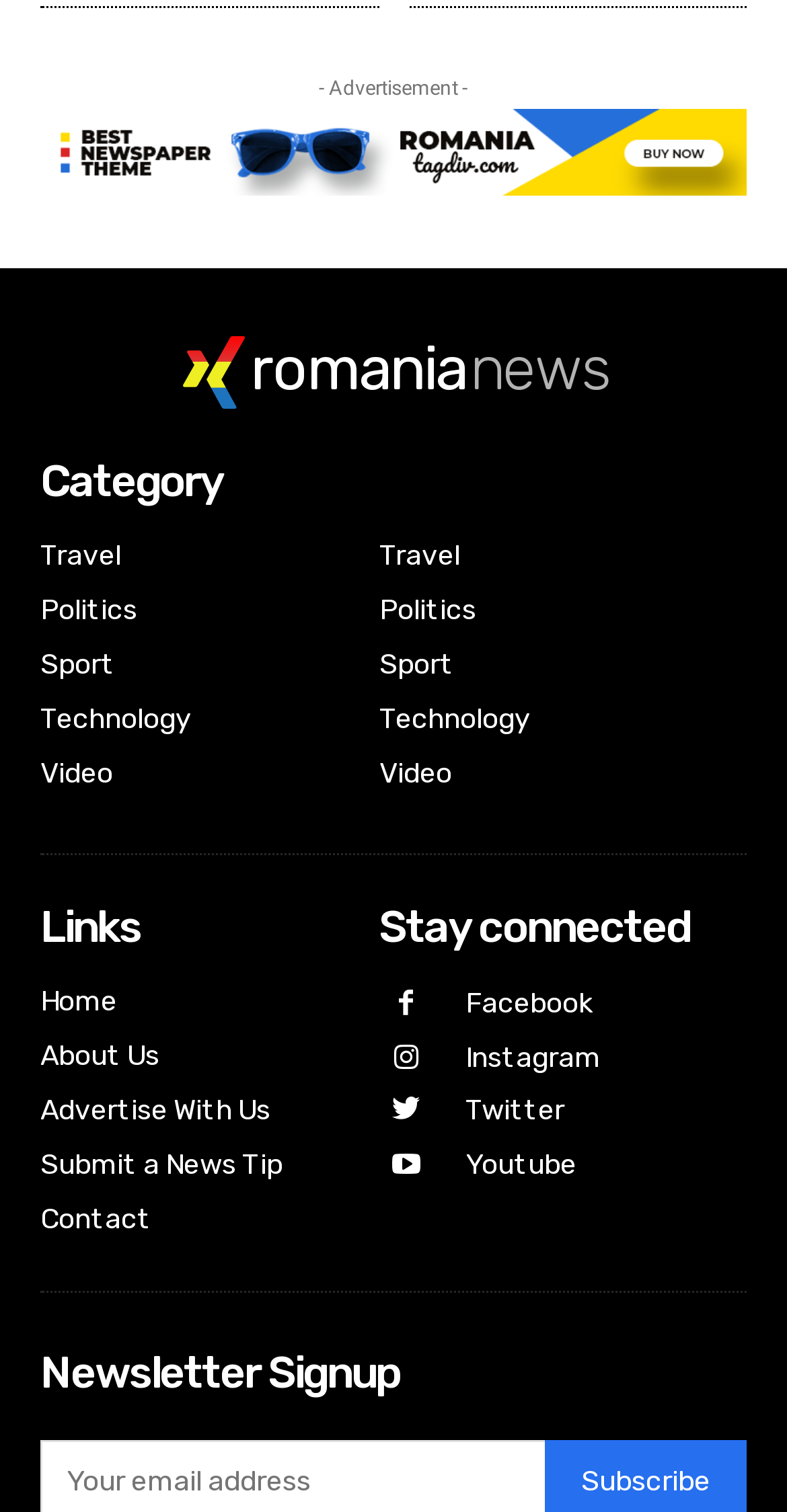Respond with a single word or short phrase to the following question: 
What type of content is likely to be found on this webpage?

News